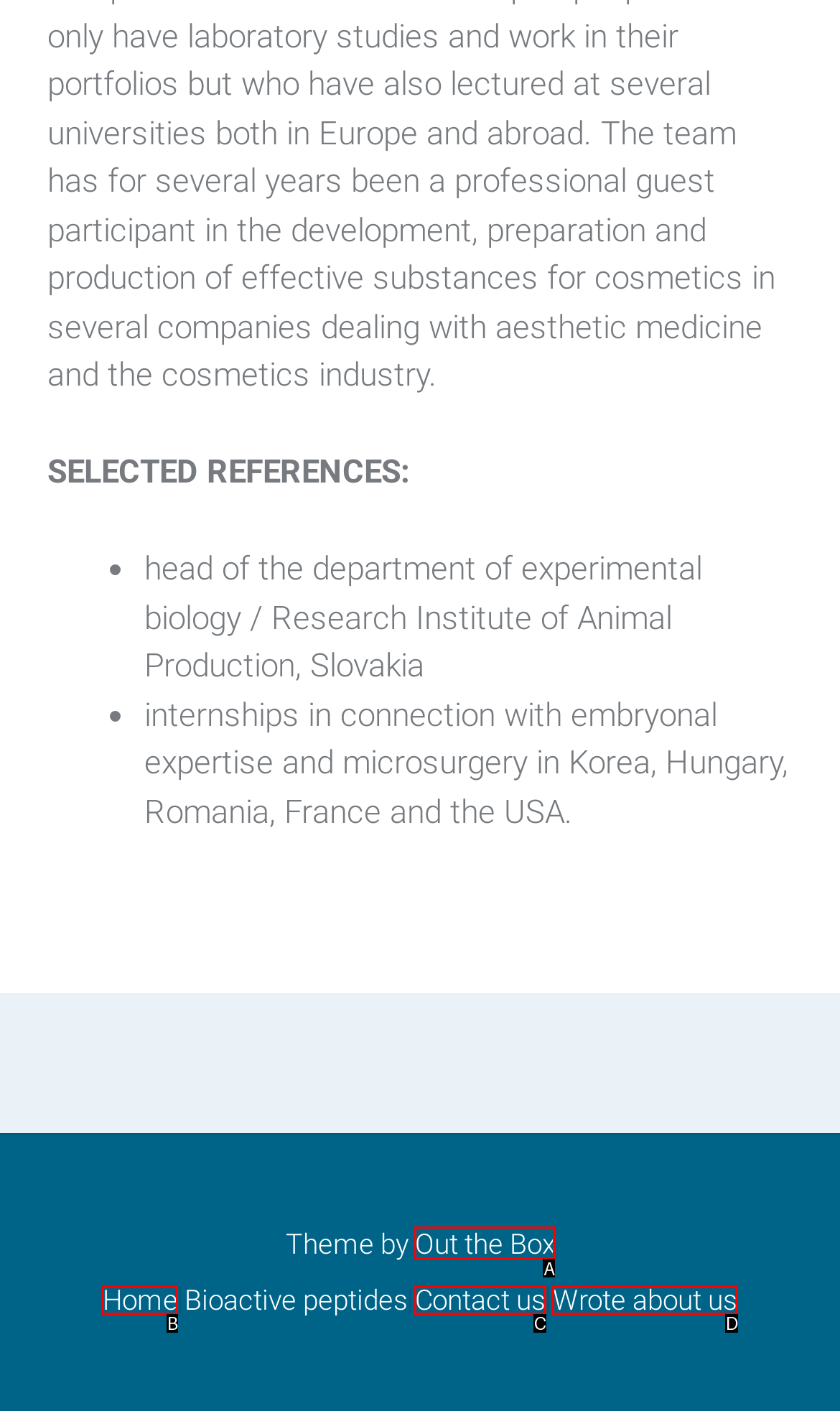Select the letter that corresponds to the description: Wrote about us. Provide your answer using the option's letter.

D